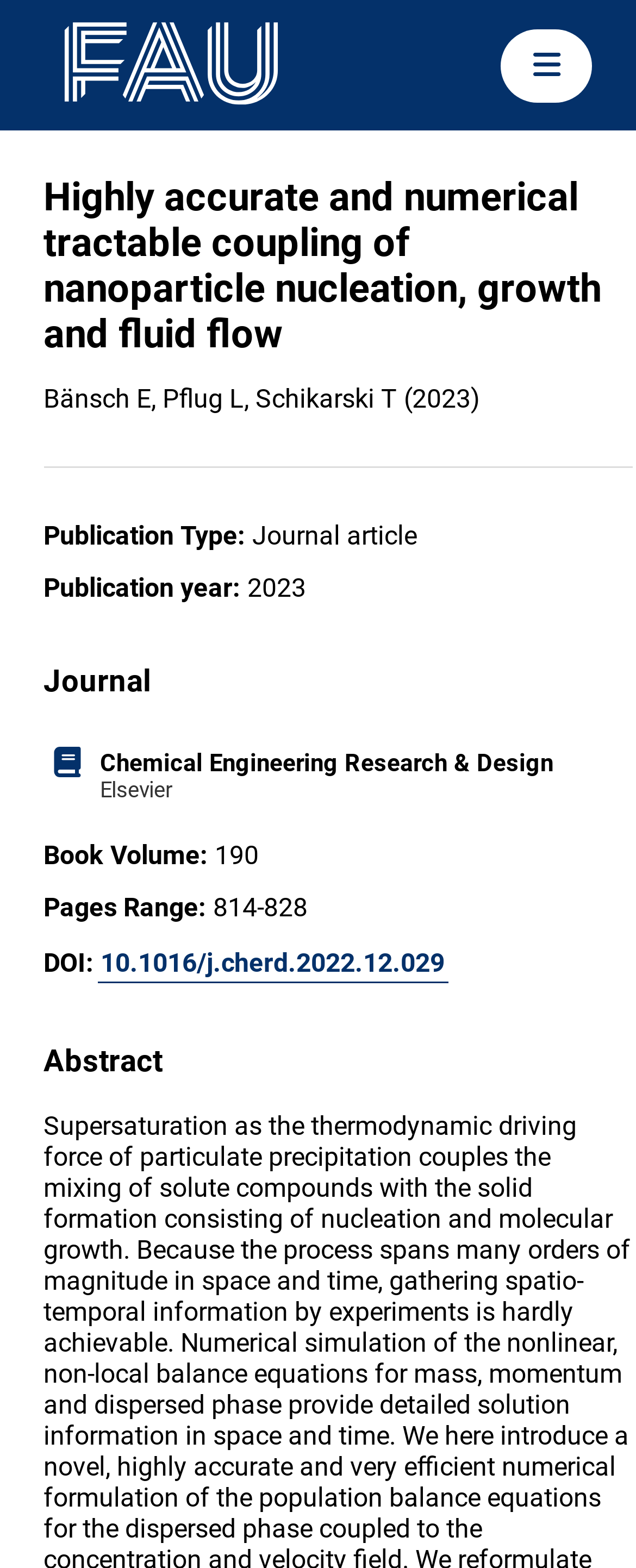What is the book volume of this article?
Based on the visual information, provide a detailed and comprehensive answer.

I found the answer by looking at the text 'Book Volume:' and its corresponding value which is located below the journal title.